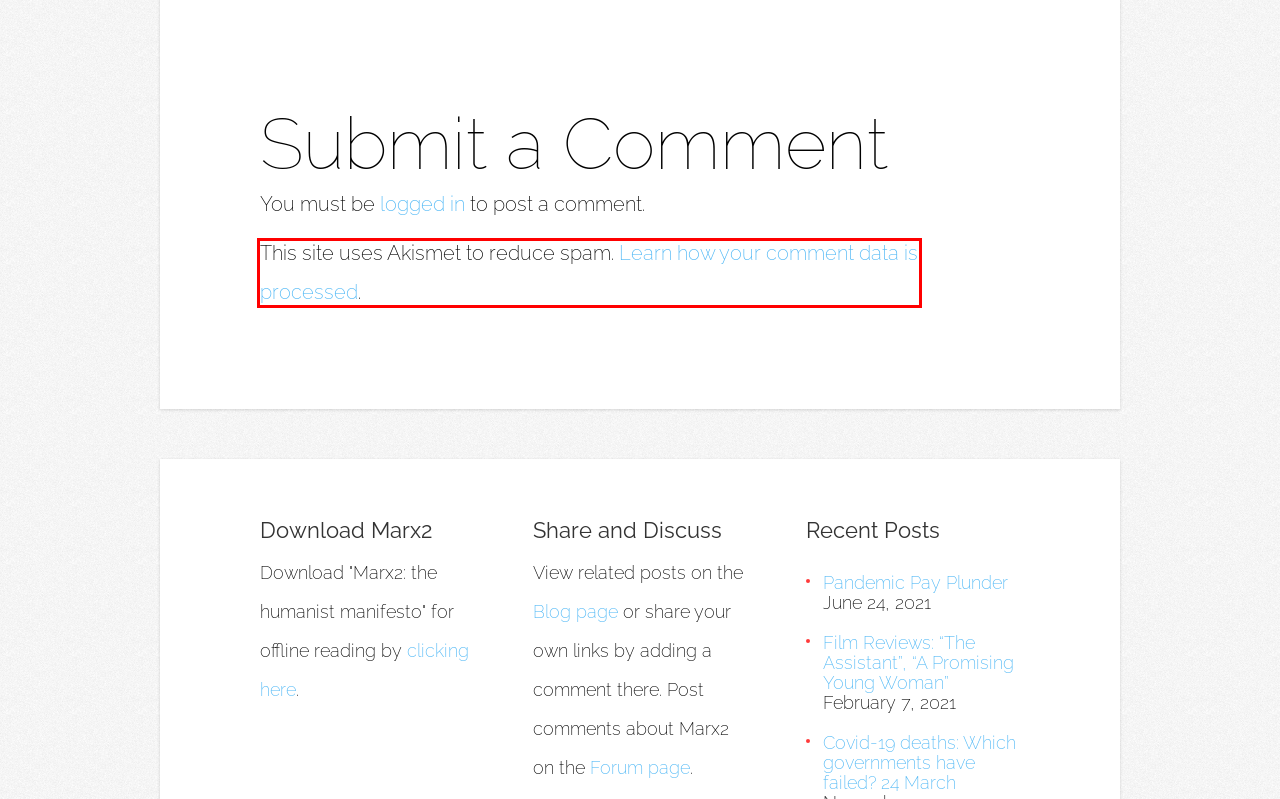You have a screenshot showing a webpage with a red bounding box around a UI element. Choose the webpage description that best matches the new page after clicking the highlighted element. Here are the options:
A. Privacy Policy – Akismet
B. Film Reviews: “The Assistant”, “A Promising Young Woman” | Marx2
C. Politics and Community | Marx2
D. Feminism | Marx2
E. Pandemic Pay Plunder | Marx2
F. Production and Work | Marx2
G. Covid-19 deaths: Which governments have failed? 24 March | Marx2
H. Roe vs. Wade plaintiff was paid to turn on abortion: FX doc - Los Angeles Times

A